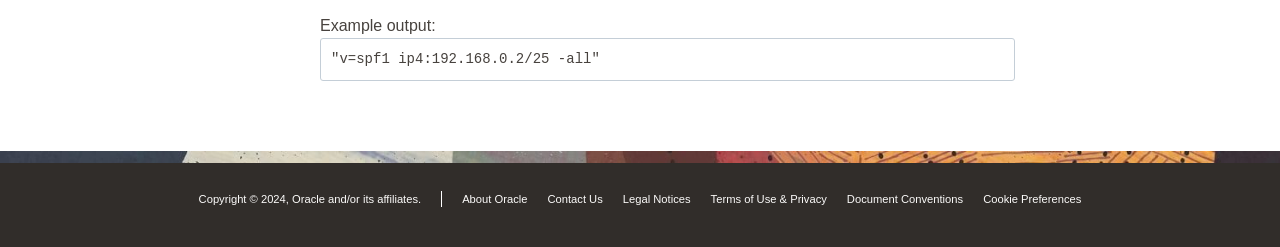What is the example output shown on the page?
Look at the screenshot and provide an in-depth answer.

The webpage displays an example output, which is a string 'v=spf1 ip4:192.168.0.2/25 -all'. This output is likely related to the content of the page, possibly an example of a configuration or setting.